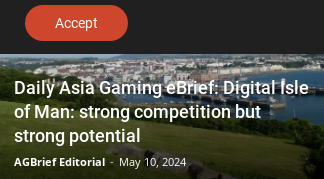Explain the details of the image you are viewing.

This image features a scenic view of the Digital Isle of Man, accompanied by the title "Daily Asia Gaming eBrief: Digital Isle of Man: strong competition but strong potential." Below the title is the publication label "AGBrief Editorial" and the date "May 10, 2024." In the upper corner of the image, there is a prominent red button labeled "Accept," likely indicating user consent for cookies or preferences on the website. The overall layout combines informative text with a visually appealing landscape, emphasizing the potential of the gaming industry in this region amidst strong competition.